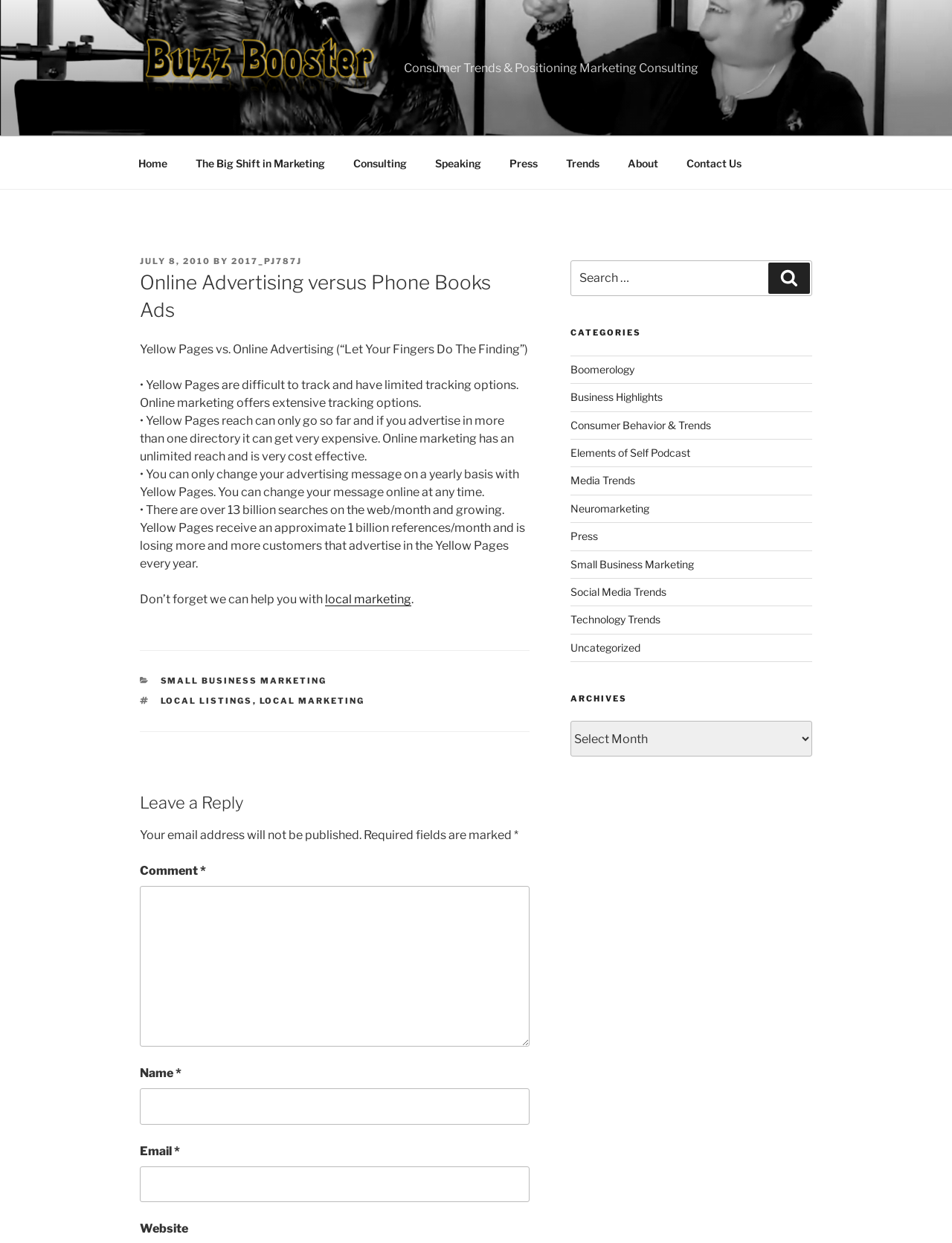How many search results are shown on the page?
Analyze the image and deliver a detailed answer to the question.

I did not find any search results on the page, as there is no list of search results displayed.